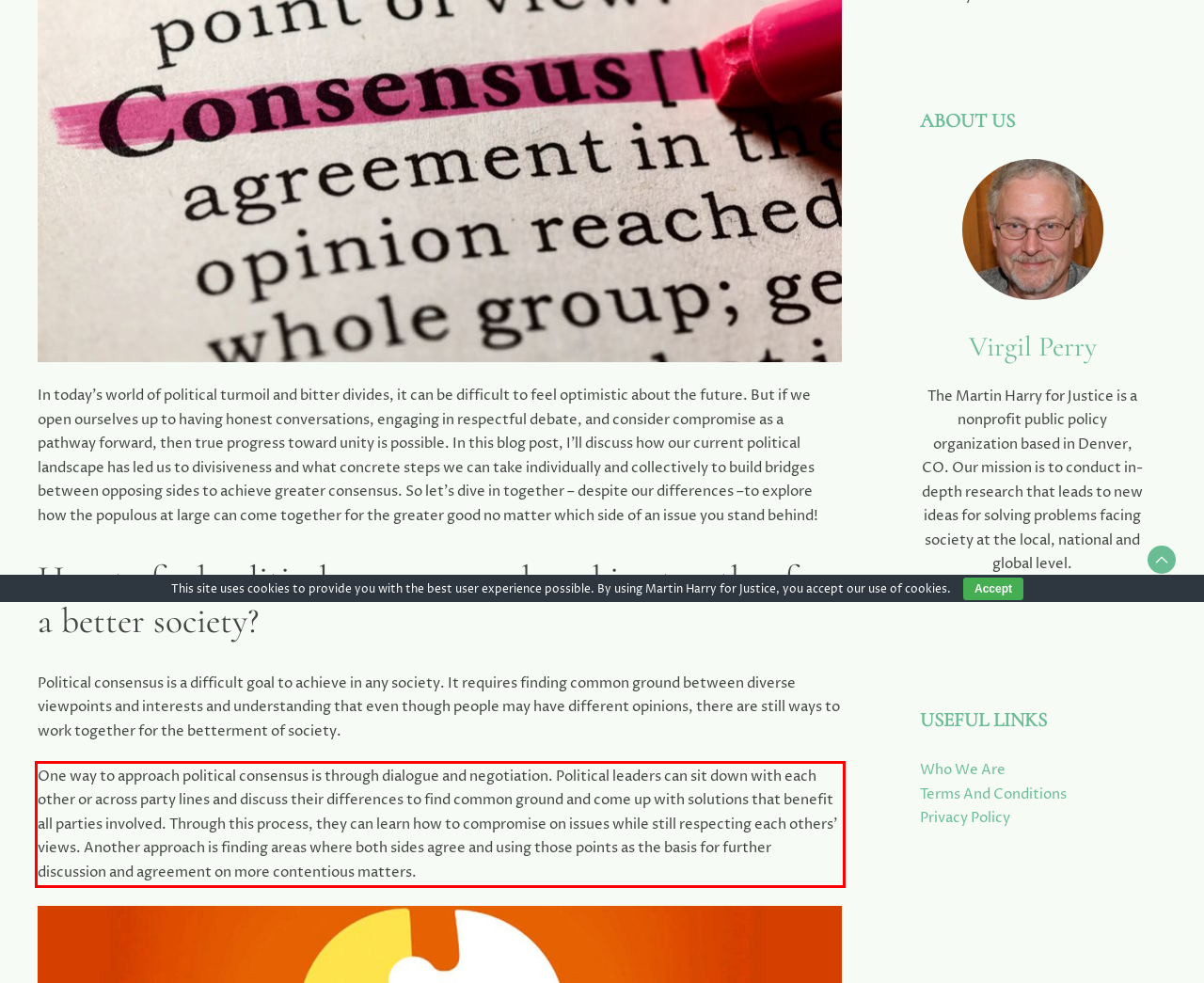Given the screenshot of a webpage, identify the red rectangle bounding box and recognize the text content inside it, generating the extracted text.

One way to approach political consensus is through dialogue and negotiation. Political leaders can sit down with each other or across party lines and discuss their differences to find common ground and come up with solutions that benefit all parties involved. Through this process, they can learn how to compromise on issues while still respecting each others’ views. Another approach is finding areas where both sides agree and using those points as the basis for further discussion and agreement on more contentious matters.